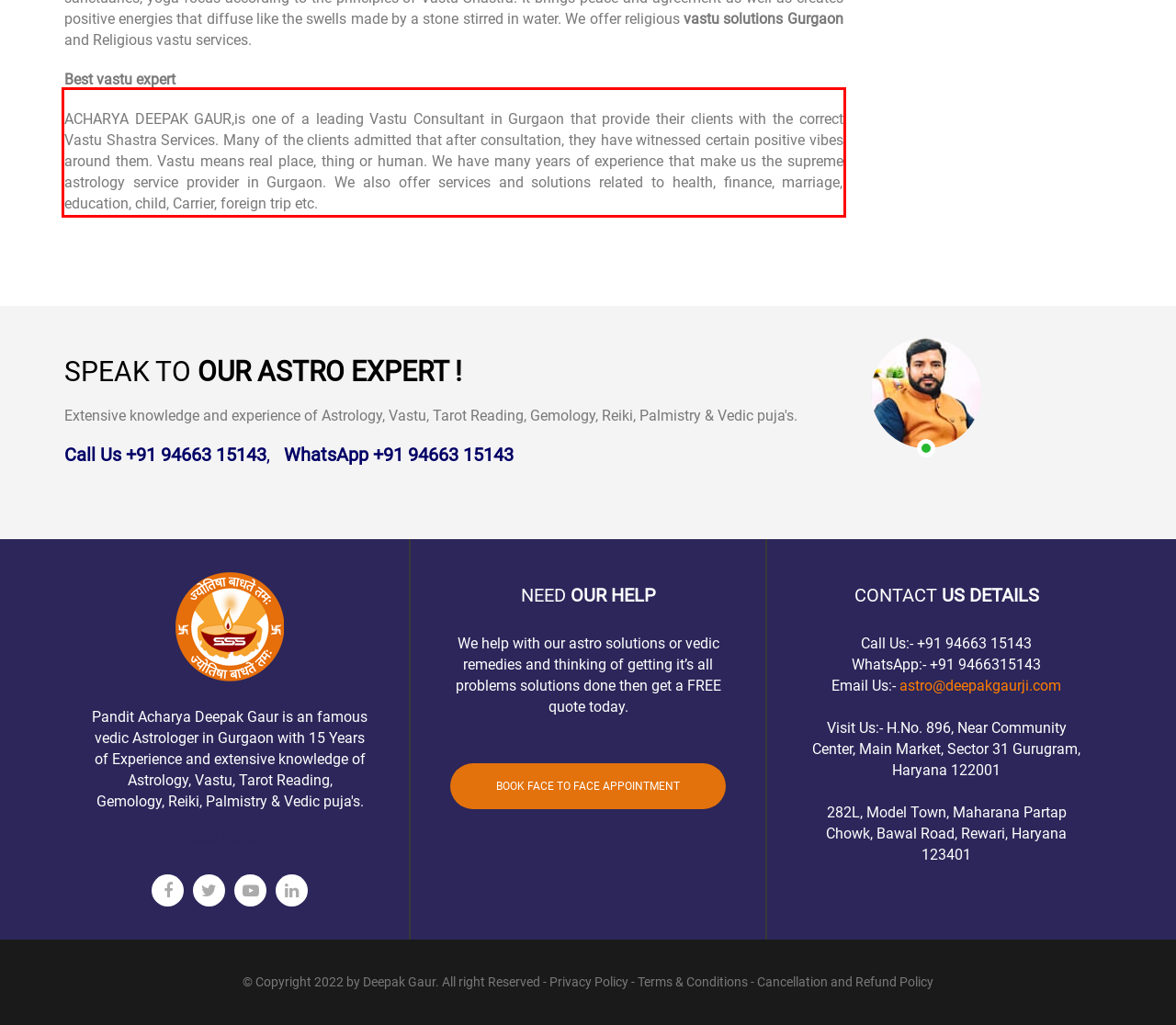You are given a screenshot of a webpage with a UI element highlighted by a red bounding box. Please perform OCR on the text content within this red bounding box.

ACHARYA DEEPAK GAUR,is one of a leading Vastu Consultant in Gurgaon that provide their clients with the correct Vastu Shastra Services. Many of the clients admitted that after consultation, they have witnessed certain positive vibes around them. Vastu means real place, thing or human. We have many years of experience that make us the supreme astrology service provider in Gurgaon. We also offer services and solutions related to health, finance, marriage, education, child, Carrier, foreign trip etc.